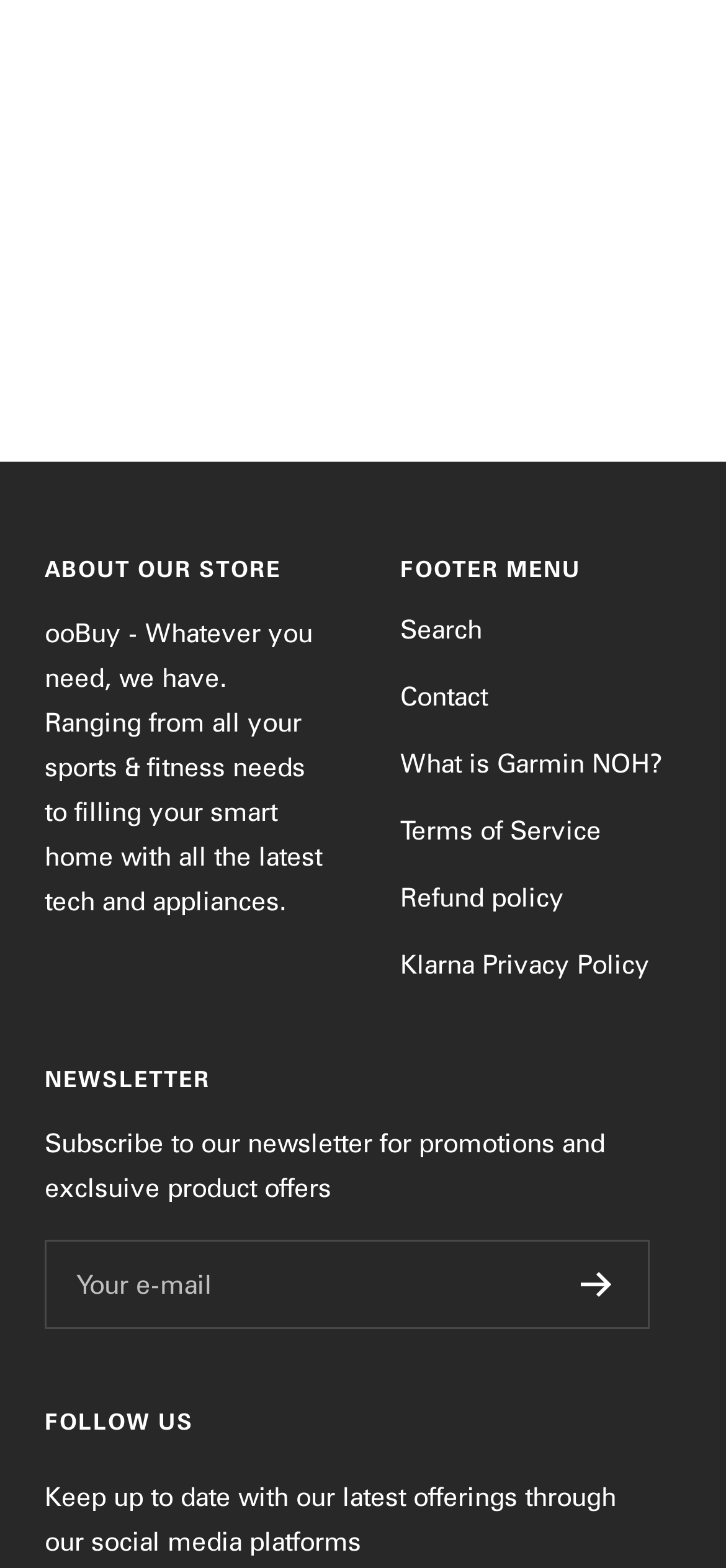What is the purpose of the newsletter?
Please respond to the question with as much detail as possible.

The purpose of the newsletter can be found in the text 'Subscribe to our newsletter for promotions and exclusive product offers' under the 'NEWSLETTER' heading.